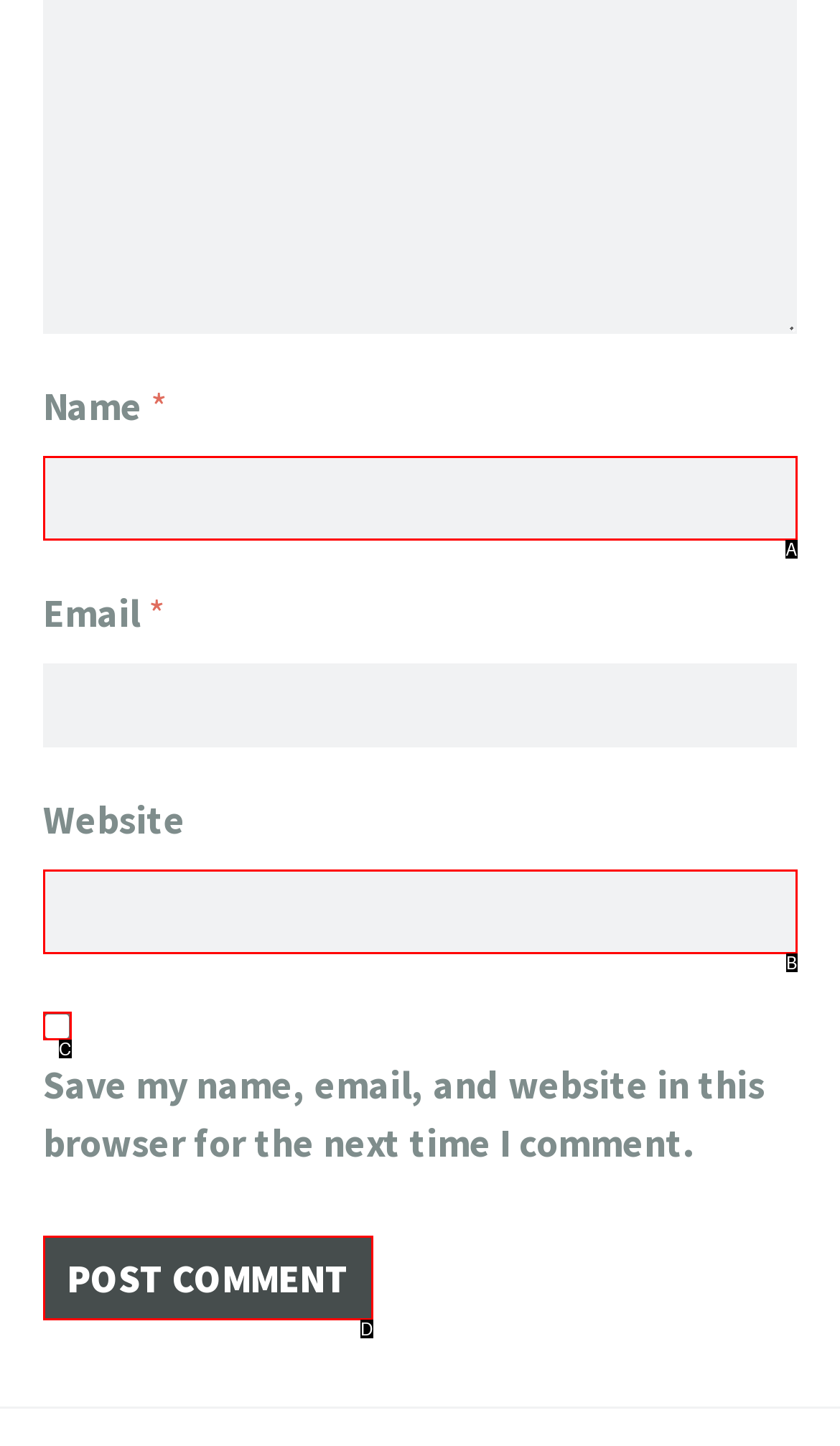Using the element description: parent_node: Website name="url", select the HTML element that matches best. Answer with the letter of your choice.

B